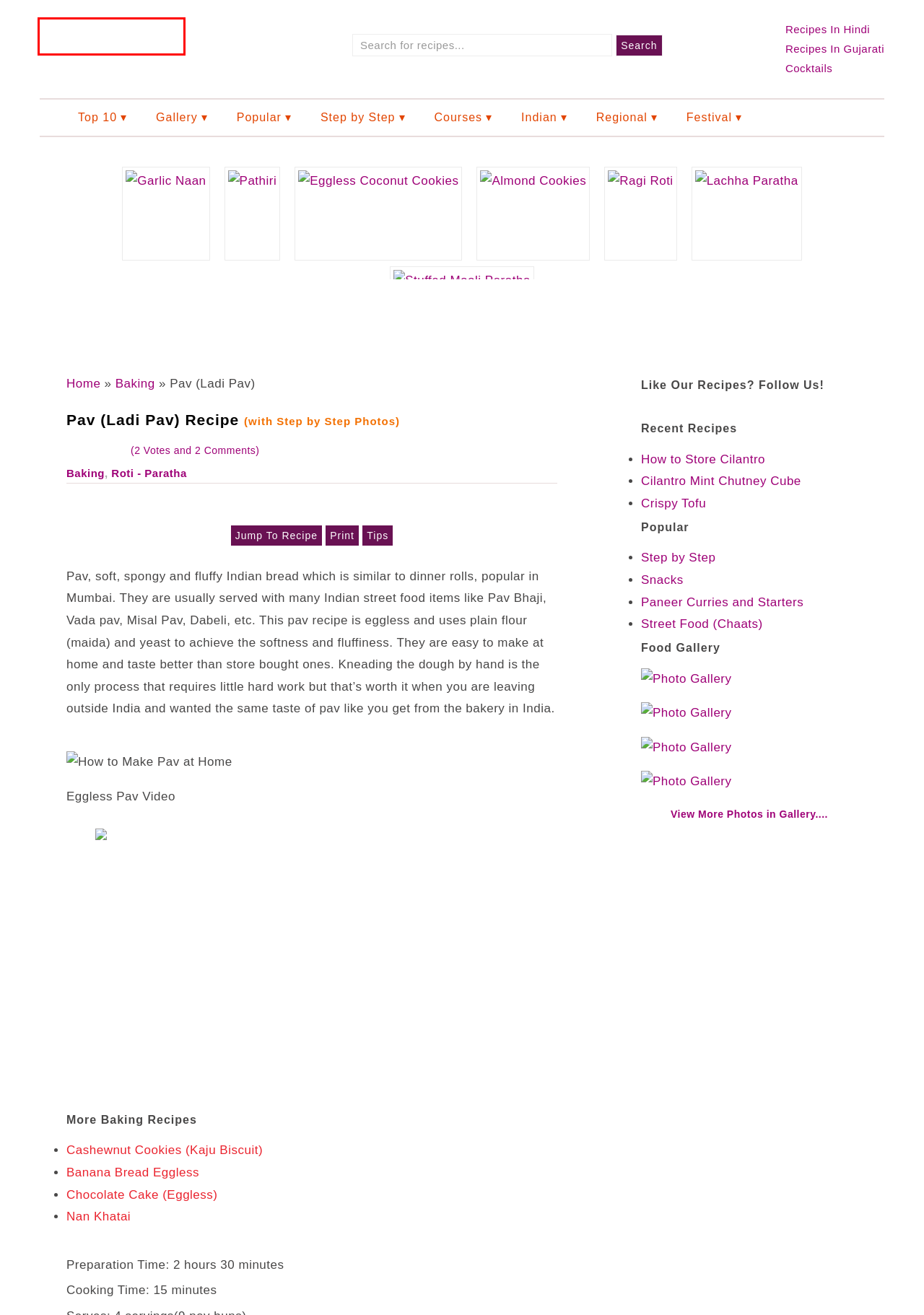Look at the screenshot of a webpage, where a red bounding box highlights an element. Select the best description that matches the new webpage after clicking the highlighted element. Here are the candidates:
A. Pathiri Recipe with Stepwise Photos - Malabar Rice Pathiri - Kerala Food
B. Chocolate Cake Recipe (Eggless) With Step By Step Photos - Vegan Cake - No Butter, No Condensed Milk
C. Lachha Paratha Recipe - Best Crisp and Soft Punjabi Laccha Paratha
D. Cilantro Mint Chutney - How to Freeze Chutney -Coriander Chutney Cubes
E. Garlic Naan Recipe - With Tava on Stove Top - Without Tandoor
F. Foodviva Cocktails - Easy Cocktails, Martinis, Shots and Mixed Drinks Recipes
G. How to Make Crispy Tofu In 10 Minutes using a little Oil
H. Foodviva.com - Vegetarian Indian Recipes with Step by Step Photos

H